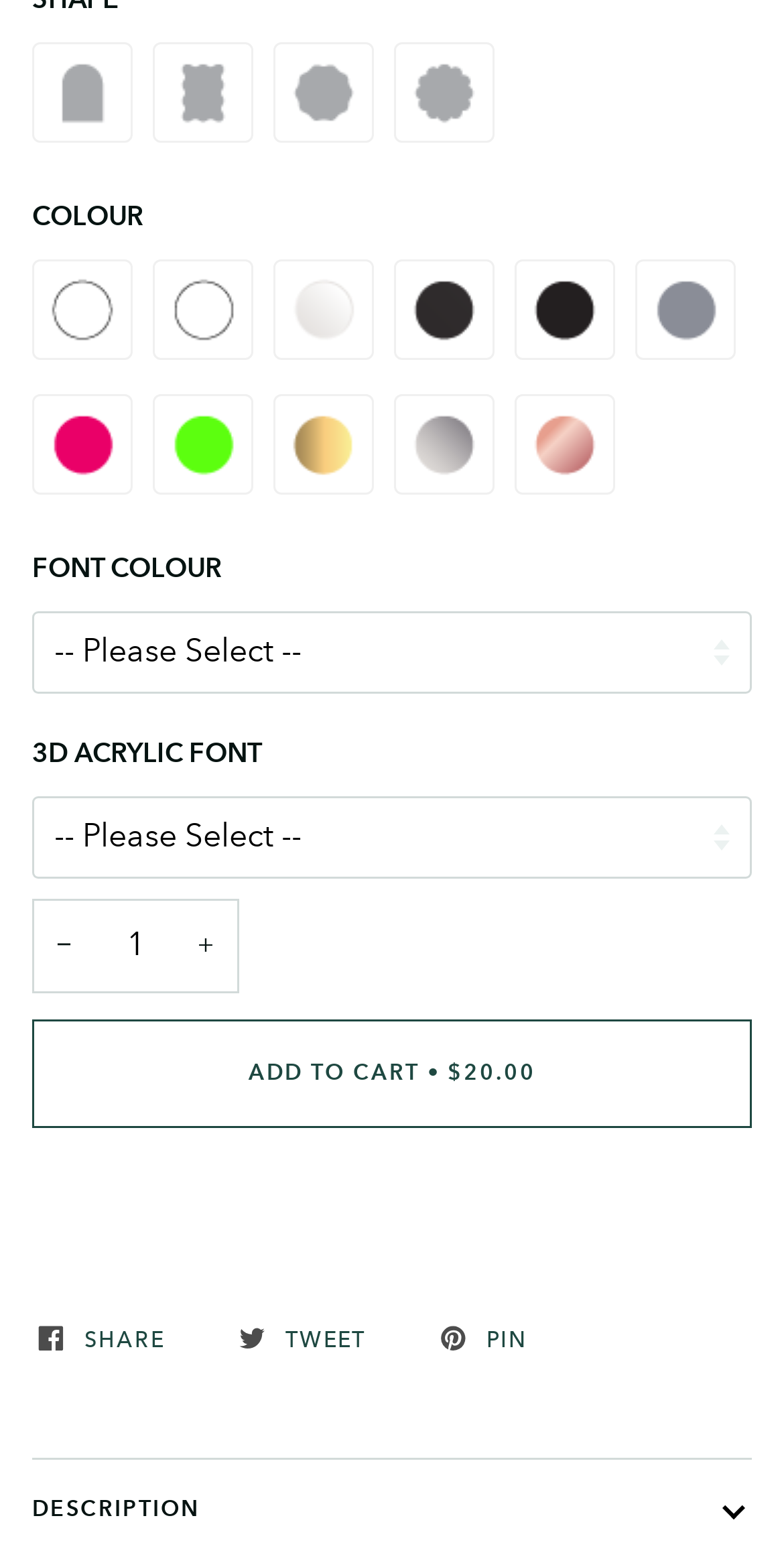What is the text above the radio buttons?
Give a one-word or short phrase answer based on the image.

COLOUR